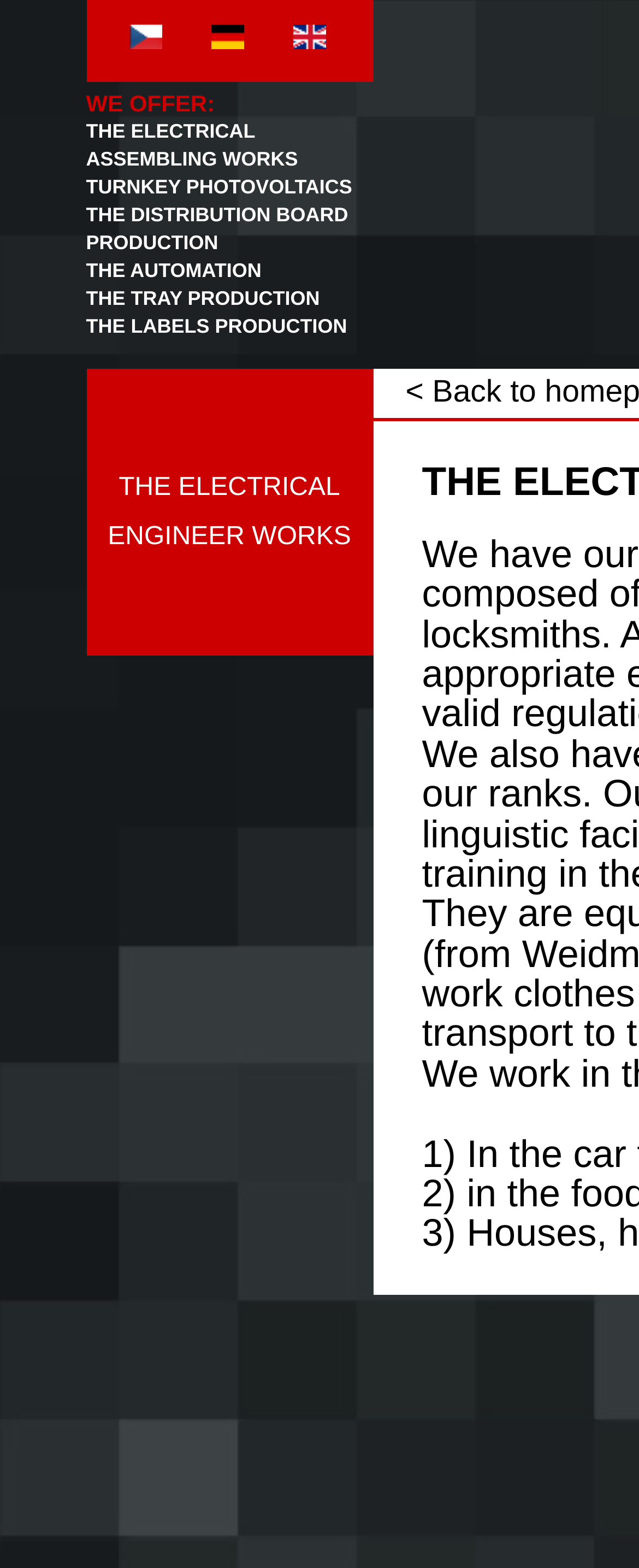Determine the bounding box coordinates for the UI element described. Format the coordinates as (top-left x, top-left y, bottom-right x, bottom-right y) and ensure all values are between 0 and 1. Element description: THE TRAY PRODUCTION

[0.135, 0.183, 0.5, 0.198]